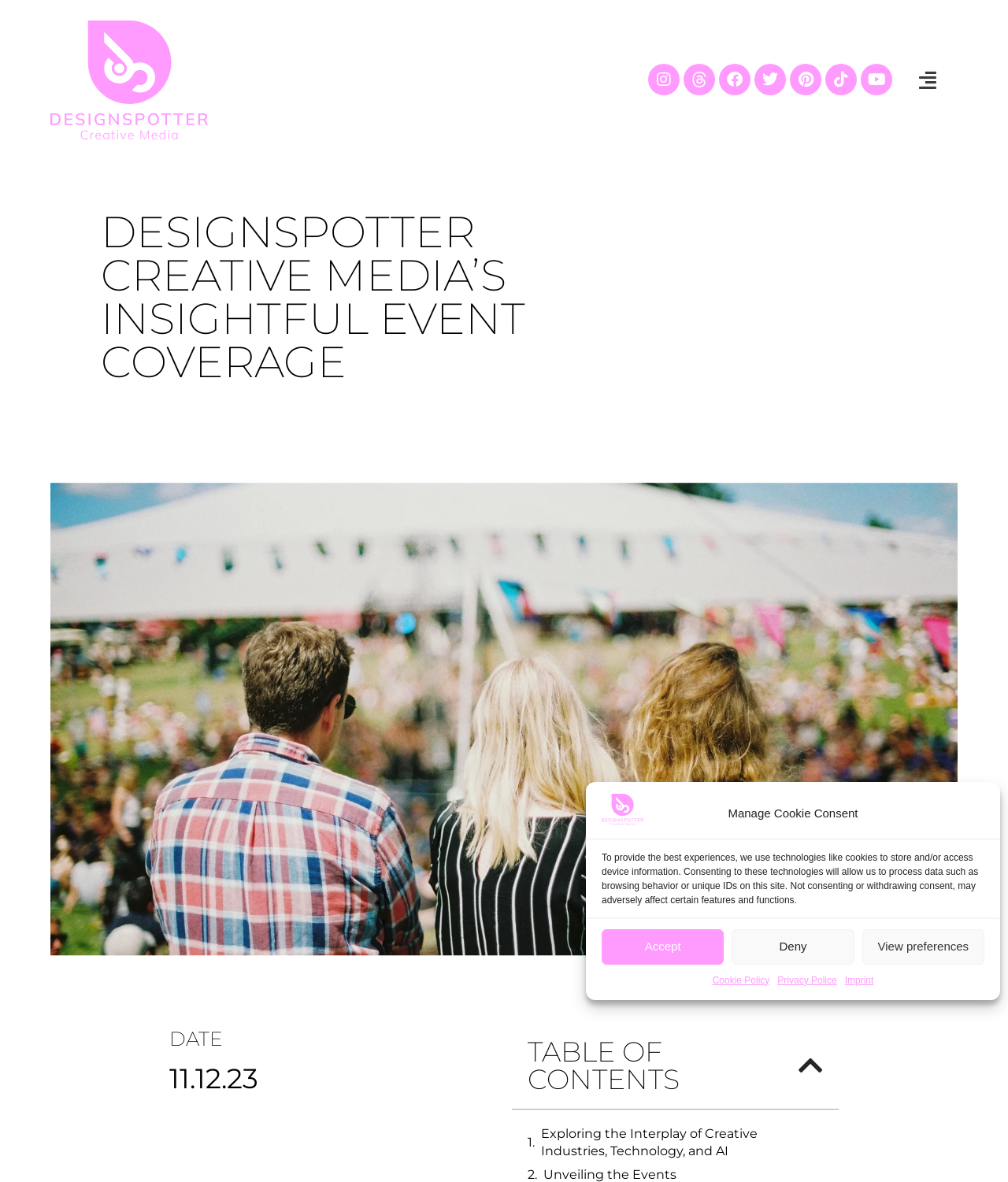Offer a thorough description of the webpage.

The webpage is about Designspotter Creative Media, a creative media agency that explores the interplay of creative industries, technology, and artificial intelligence. 

At the top right corner, there is a dialog box for managing cookie consent, which includes a link to the agency's website, an image of the agency's logo, and a description of how the website uses technologies like cookies to store and access device information. Below this dialog box, there are three buttons: "Accept", "Deny", and "View preferences" for managing cookie consent. Additionally, there are three links to the agency's "Cookie Policy", "Privacy Policy", and "Imprint" pages.

On the top left corner, there is a link to skip to the content of the webpage. Below this link, there are several social media links, including Instagram, Facebook, Twitter, Pinterest, Tiktok, and Youtube, each represented by an icon.

The main content of the webpage is divided into sections. The first section has a heading that reads "DESIGNSPOTTER CREATIVE MEDIA’S INSIGHTFUL EVENT COVERAGE". Below this heading, there is a section with a "DATE" label and a specific date "11.12.23". 

Further down, there is a "TABLE OF CONTENTS" section, which includes a button to close the table of contents. Below this section, there is a link to an article titled "Exploring the Interplay of Creative Industries, Technology, and AI", which is likely the main content of the webpage.